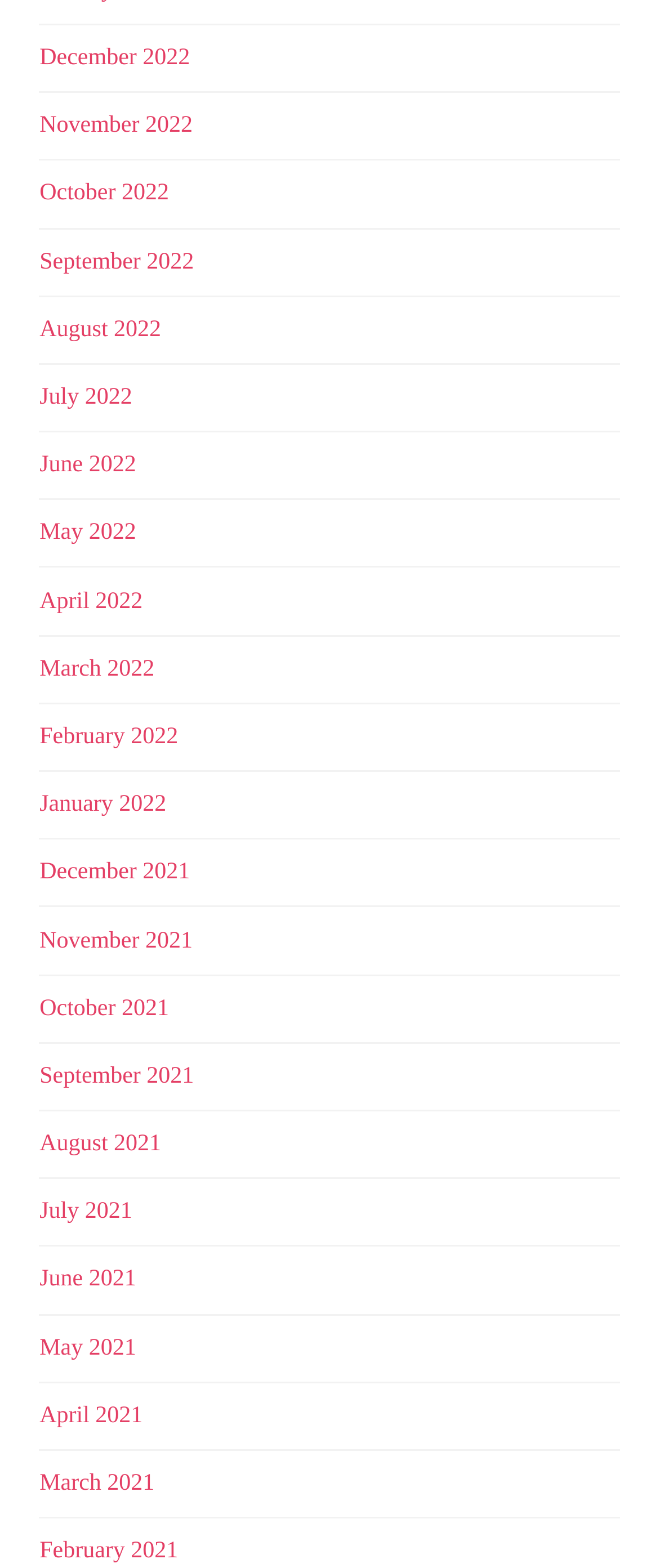Based on the image, provide a detailed response to the question:
Are the months listed in chronological order?

I analyzed the list of link elements and found that the months are listed in chronological order, with the earliest month (December 2021) first and the latest month (December 2022) last.